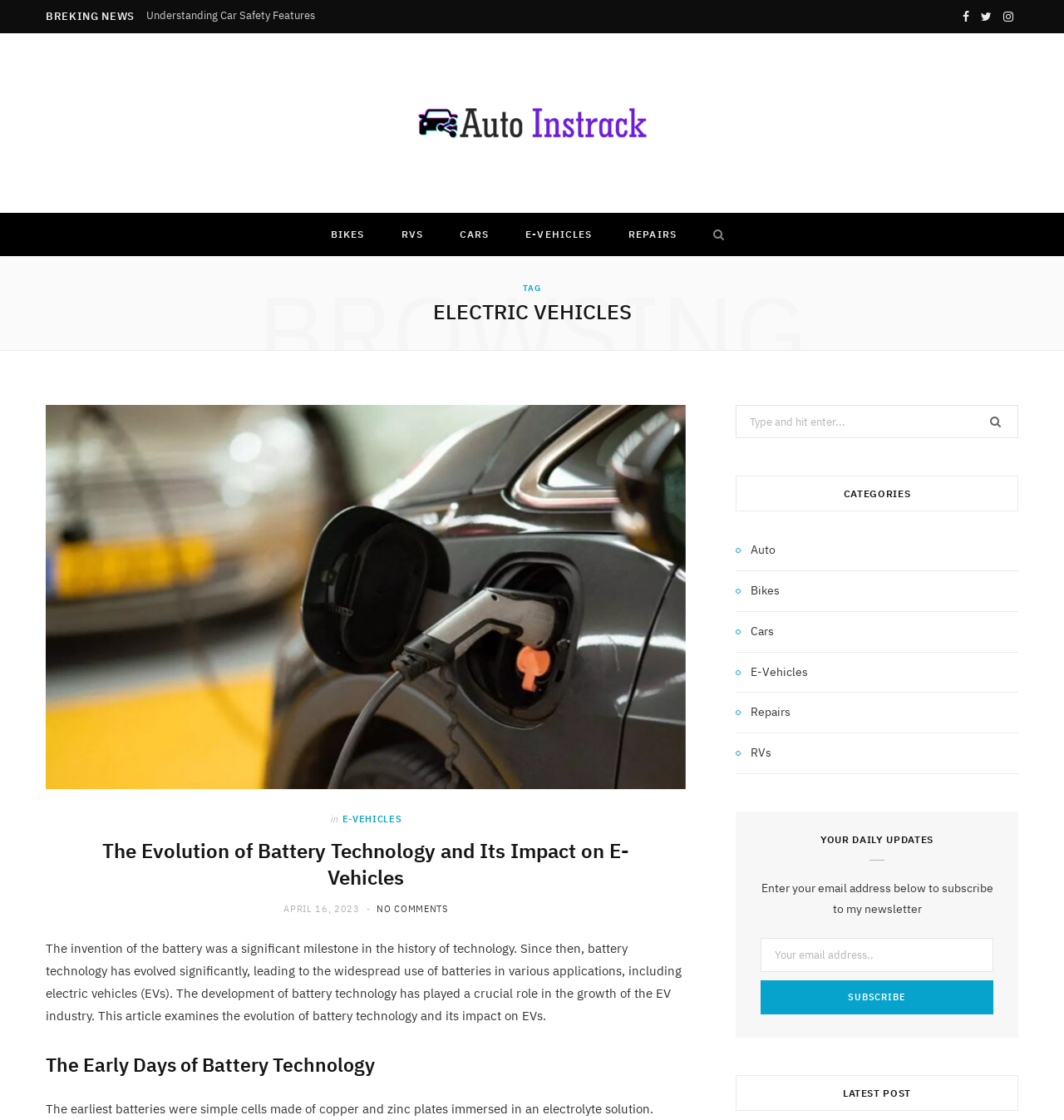What is the purpose of the button with a magnifying glass icon?
Please use the image to provide a one-word or short phrase answer.

Search